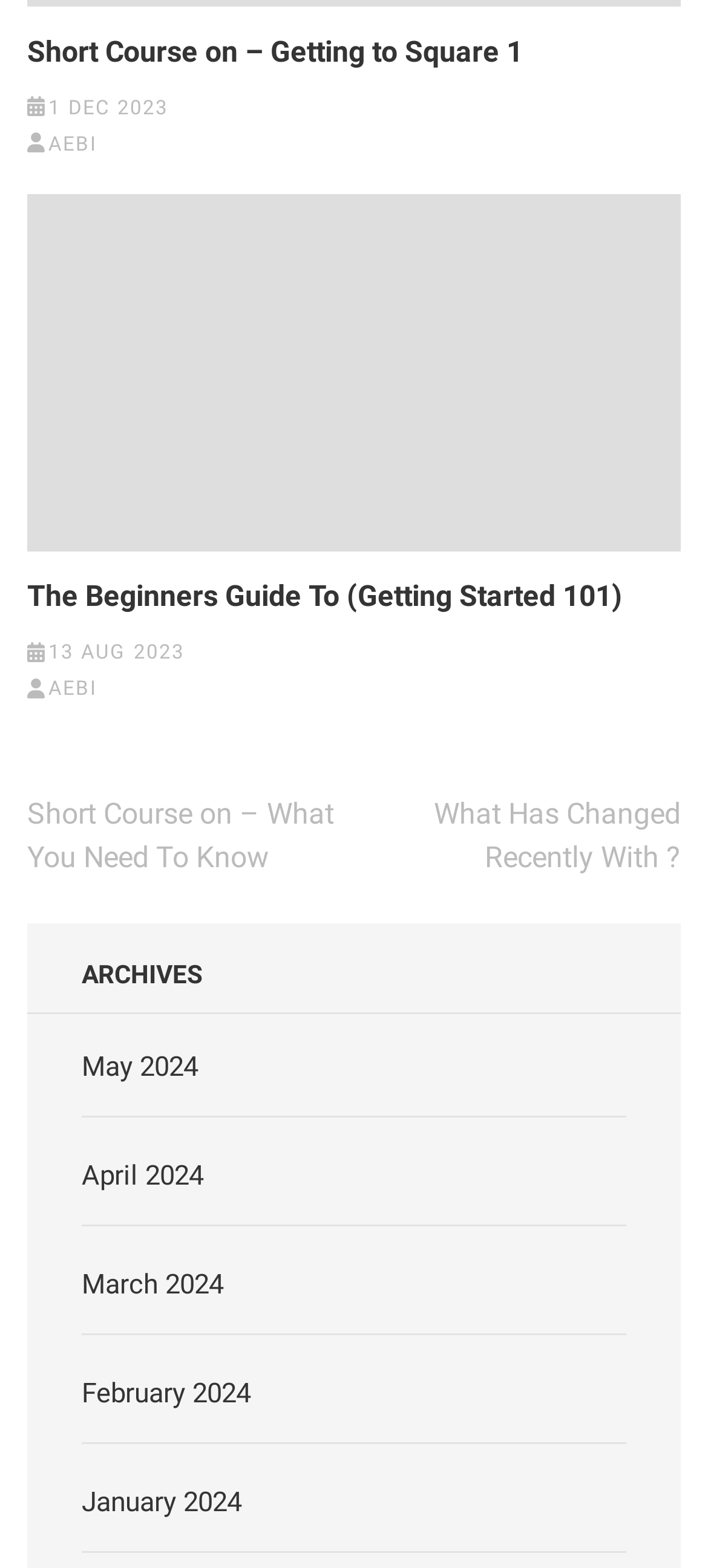Find the bounding box coordinates for the area that must be clicked to perform this action: "view the image".

[0.038, 0.123, 0.962, 0.352]